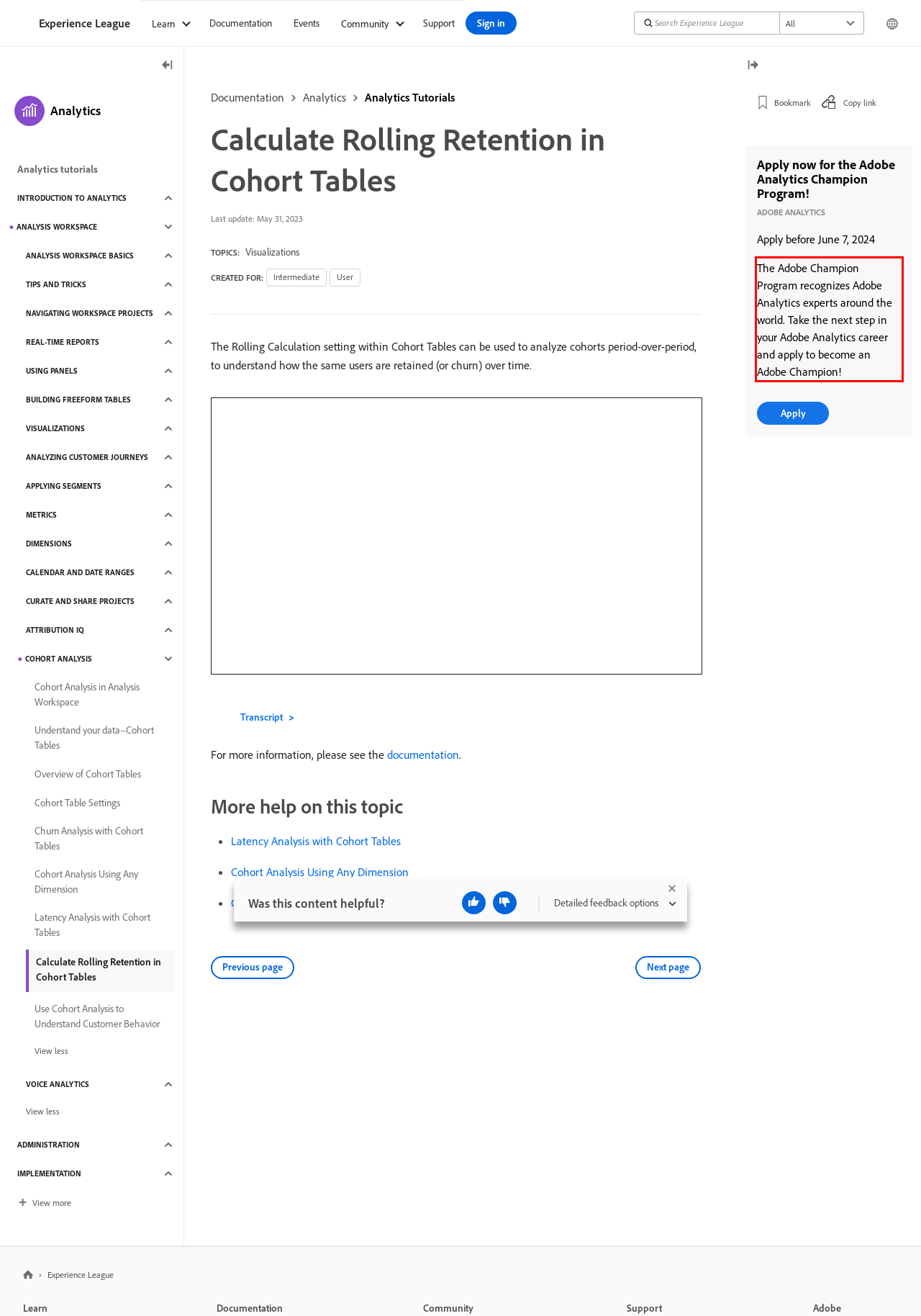Please look at the screenshot provided and find the red bounding box. Extract the text content contained within this bounding box.

The Adobe Champion Program recognizes Adobe Analytics experts around the world. Take the next step in your Adobe Analytics career and apply to become an Adobe Champion!